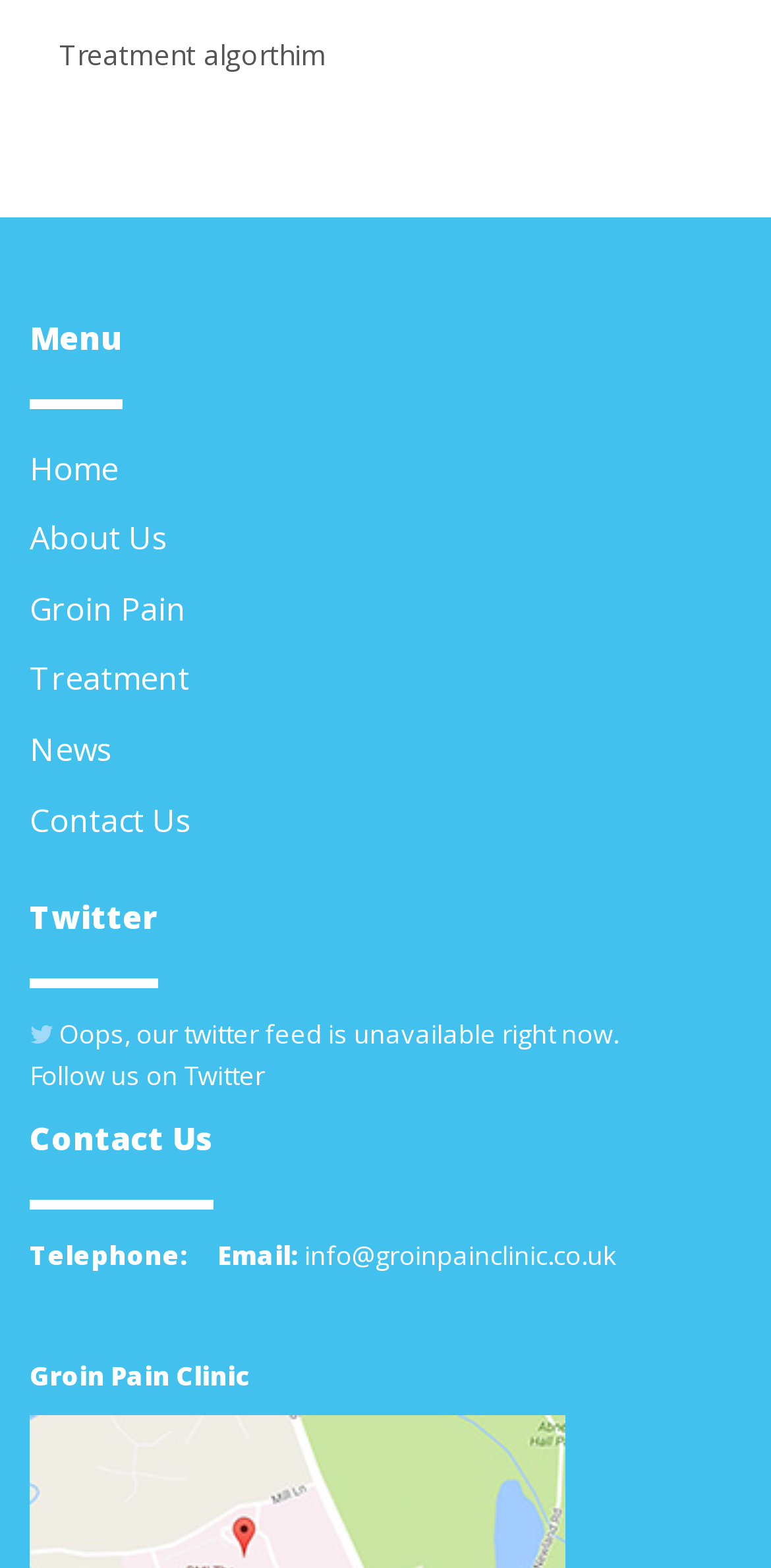Answer the question below in one word or phrase:
What is the email address for contact?

info@groinpainclinic.co.uk